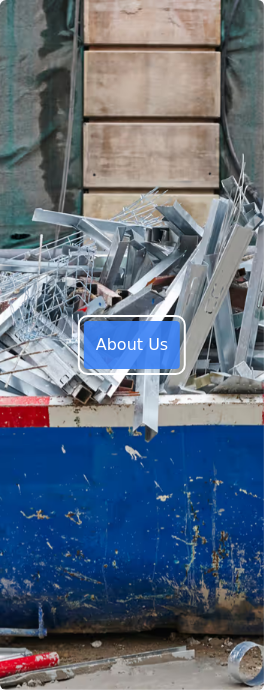What is the color of the tarp in the backdrop?
Give a single word or phrase answer based on the content of the image.

Green